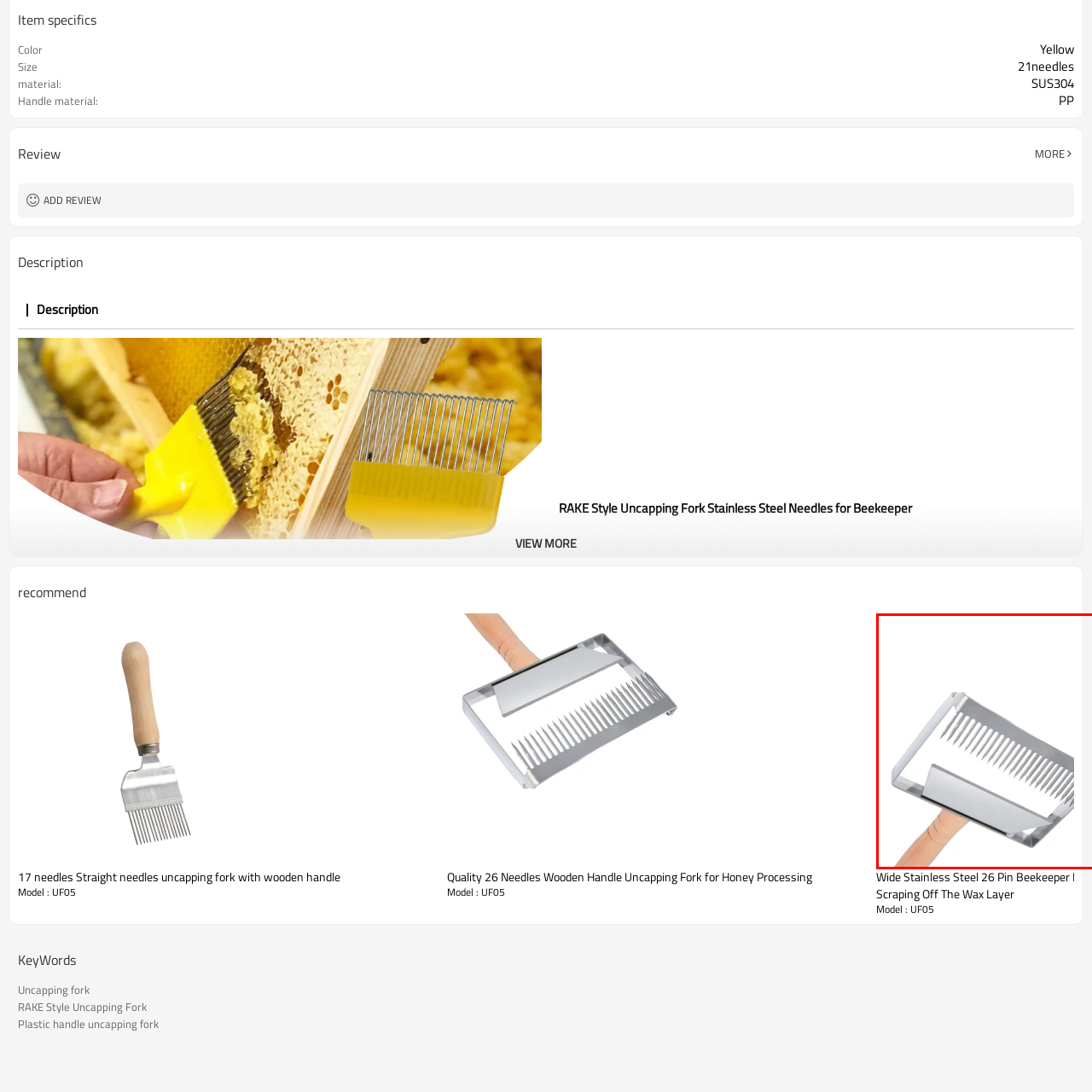Focus on the section within the red boundary and provide a detailed description.

The image features a stainless steel uncapping fork designed for beekeeping, showcasing its sharp, efficient needles ideal for opening honeycomb. The handle is made of durable plastic, ensuring a comfortable grip for users. This tool is particularly effective in accessing recessed areas of honeycomb that traditional knives may struggle with, making it an essential accessory for beekeepers looking to optimize their honey extraction process. The premium materials and fine craftsmanship highlight its reliability and practicality, catering to both amateur and professional beekeepers.